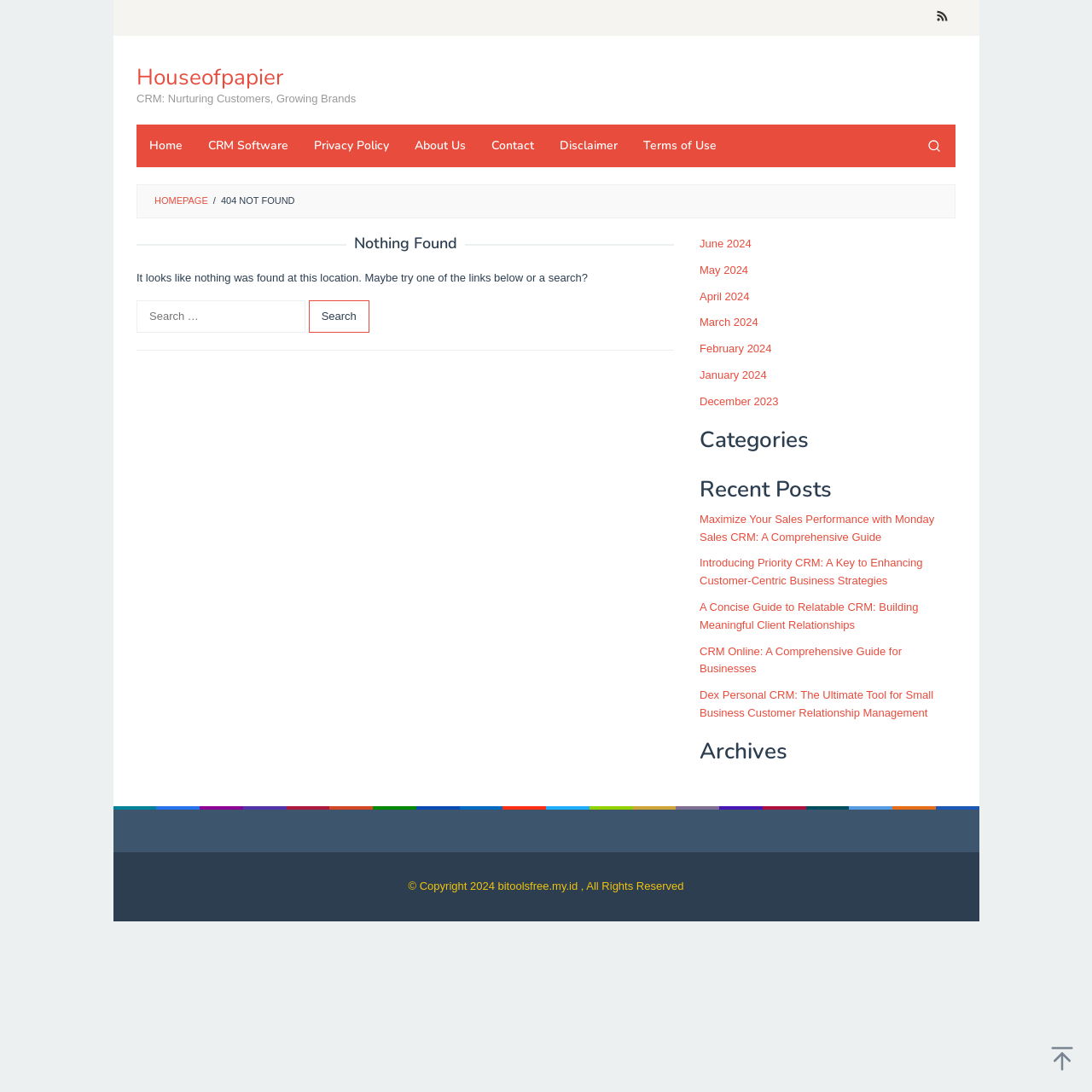What is the name of the company mentioned on the webpage?
Ensure your answer is thorough and detailed.

The company name 'Houseofpapier' is mentioned as a link on the top of the webpage, which suggests that it is the owner or creator of the webpage.